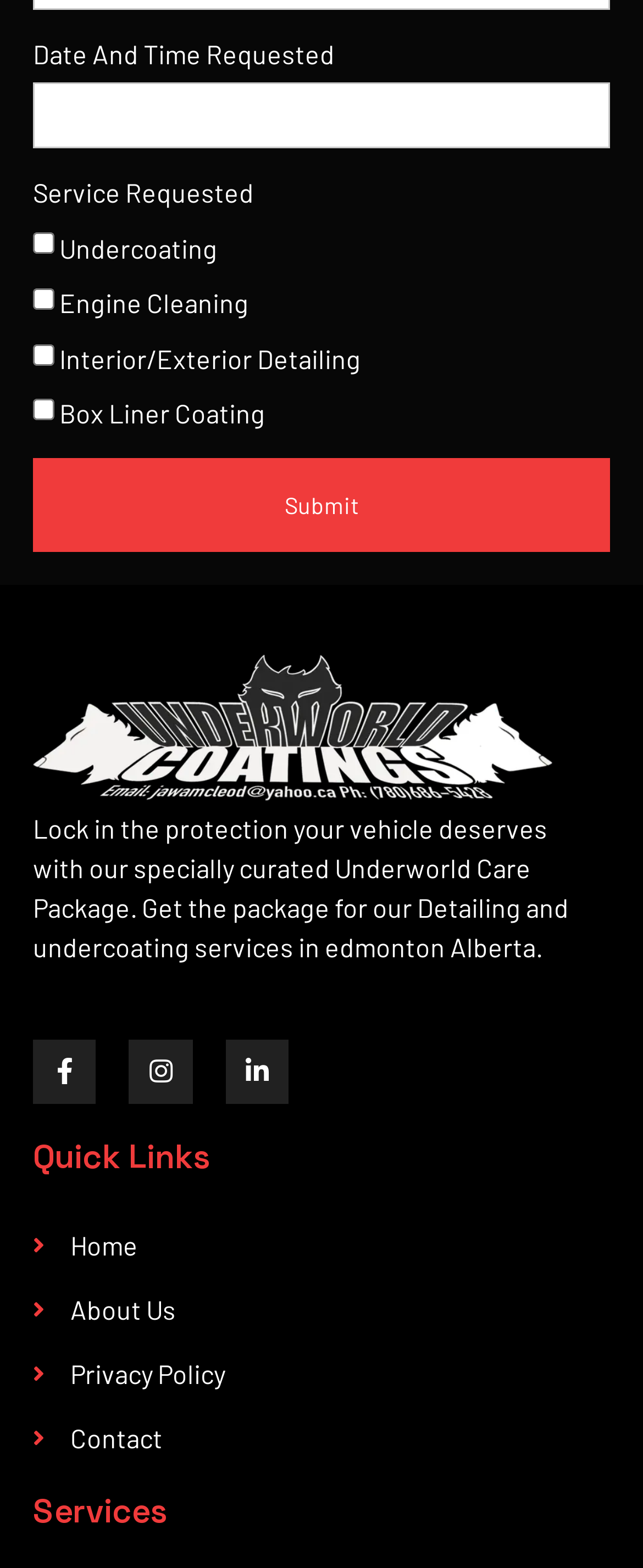Locate the bounding box coordinates of the area to click to fulfill this instruction: "Select undercoating service". The bounding box should be presented as four float numbers between 0 and 1, in the order [left, top, right, bottom].

[0.051, 0.149, 0.085, 0.162]